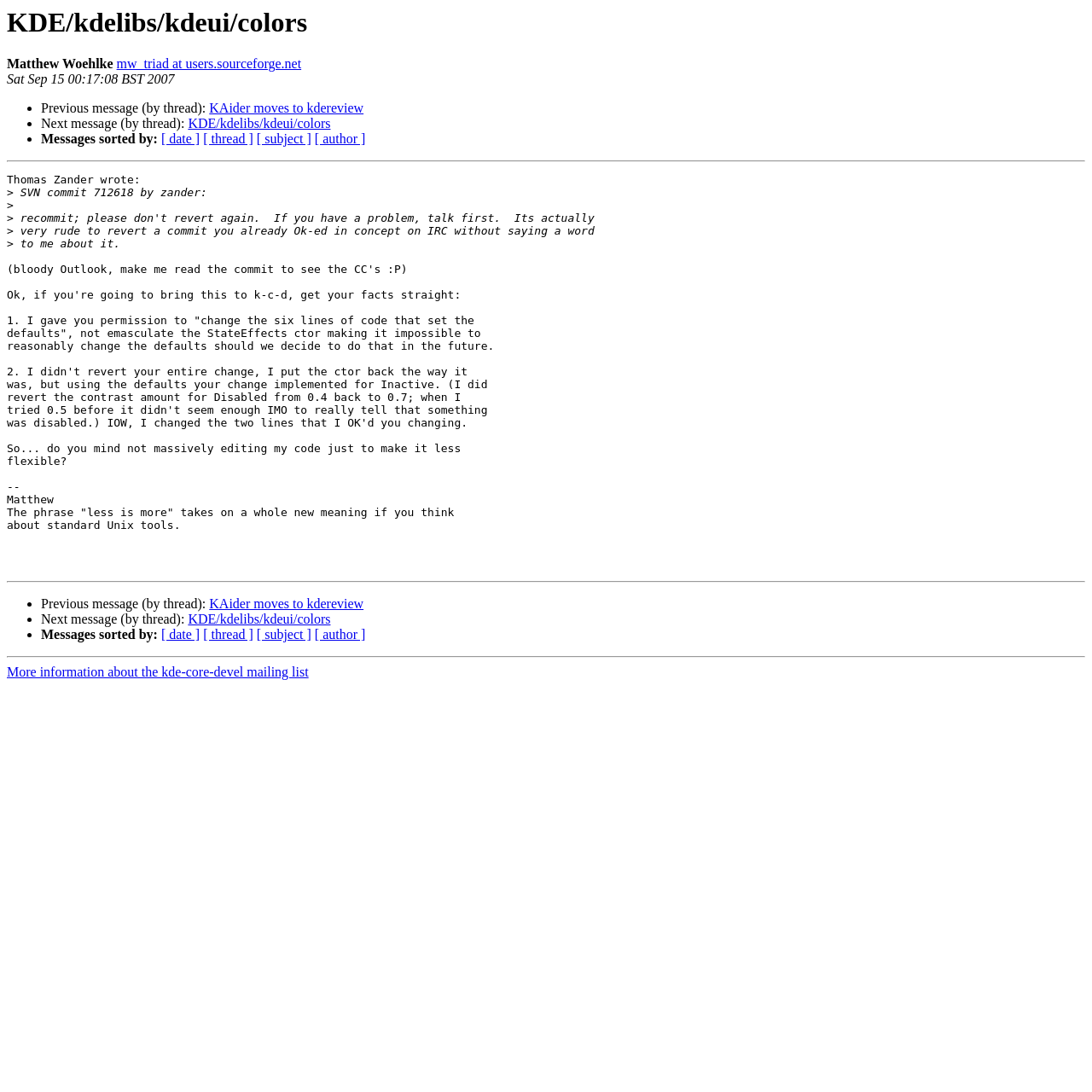Who wrote the message?
Respond to the question with a well-detailed and thorough answer.

The message was written by Matthew Woehlke, as indicated by the StaticText element 'Matthew Woehlke' at the top of the webpage.